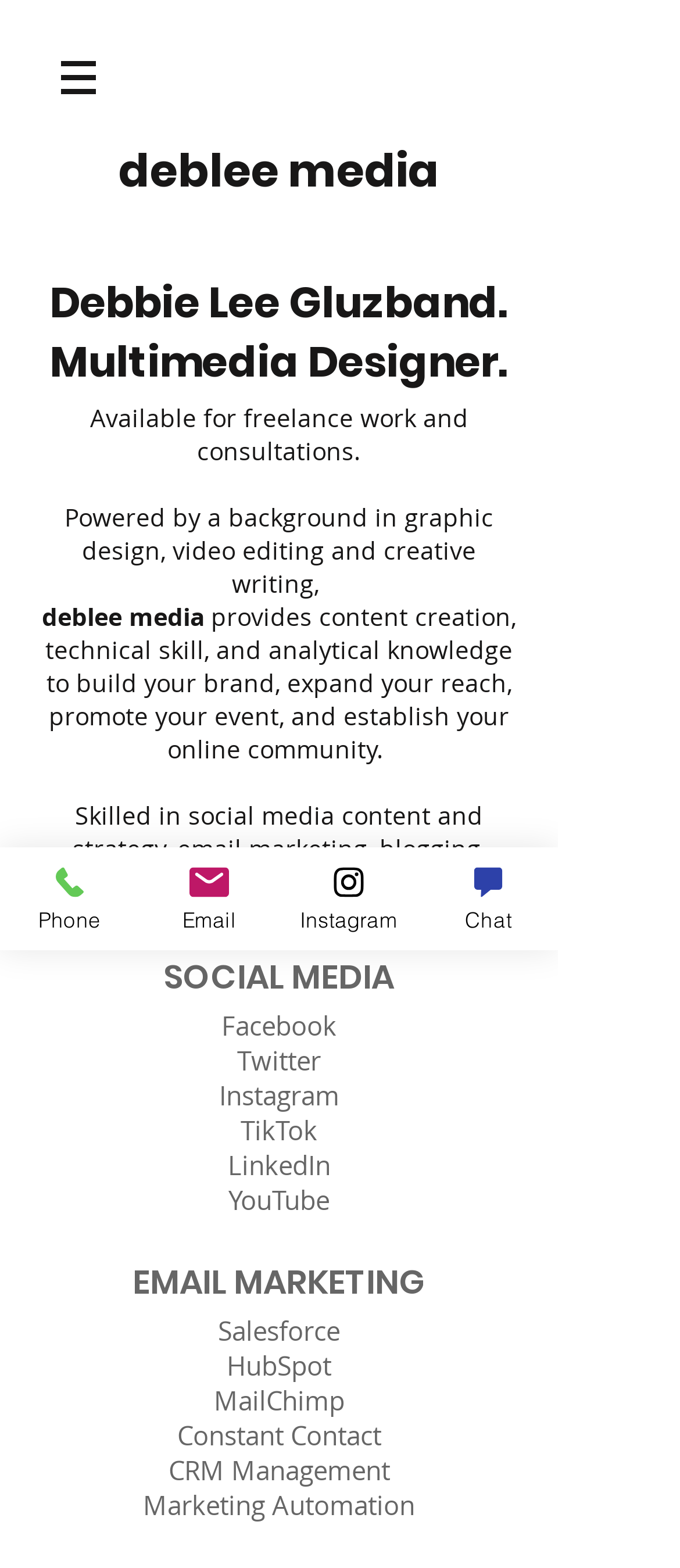What services does deblee media provide?
Utilize the image to construct a detailed and well-explained answer.

The webpage mentions that deblee media 'provides content creation, technical skill, and analytical knowledge to build your brand, expand your reach, promote your event, and establish your online community.' This suggests that deblee media offers a range of services including content creation, technical skill, and analytical knowledge.